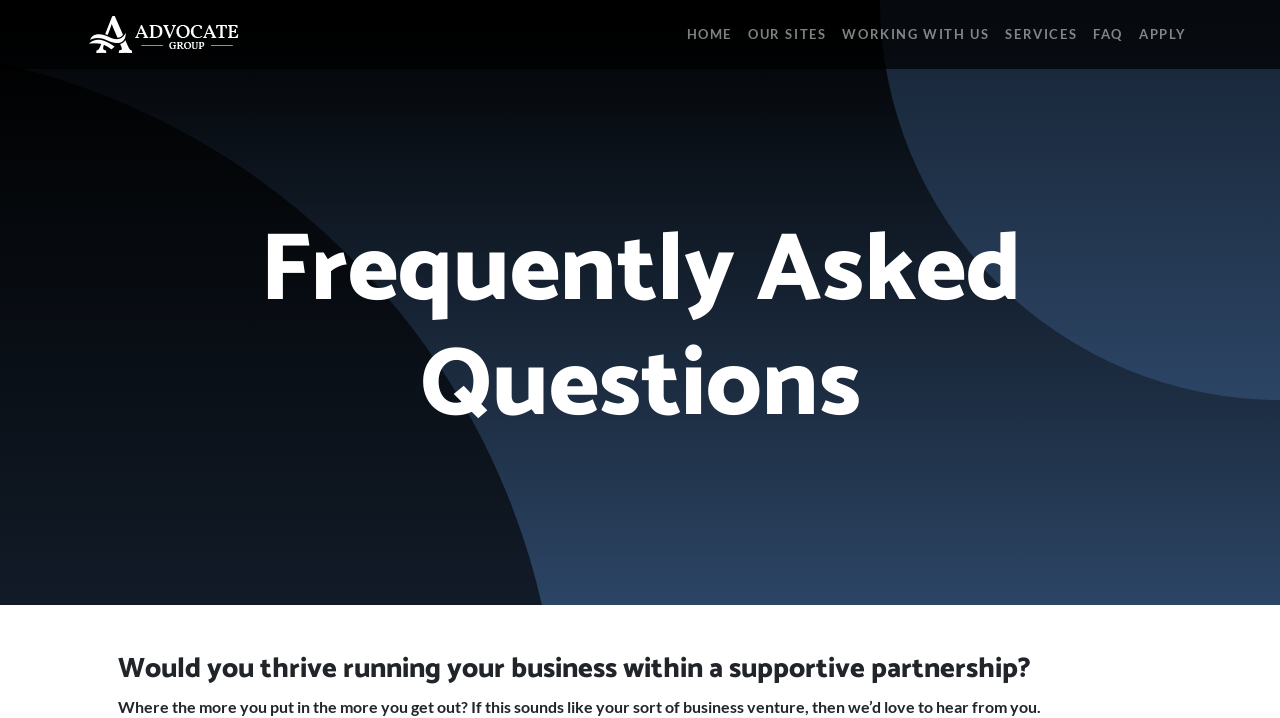What is the topic of the FAQ section?
Please give a detailed and elaborate explanation in response to the question.

The topic of the FAQ section can be inferred from the heading 'Frequently Asked Questions' and the subsequent text, which mentions 'business venture' and 'supportive partnership'.